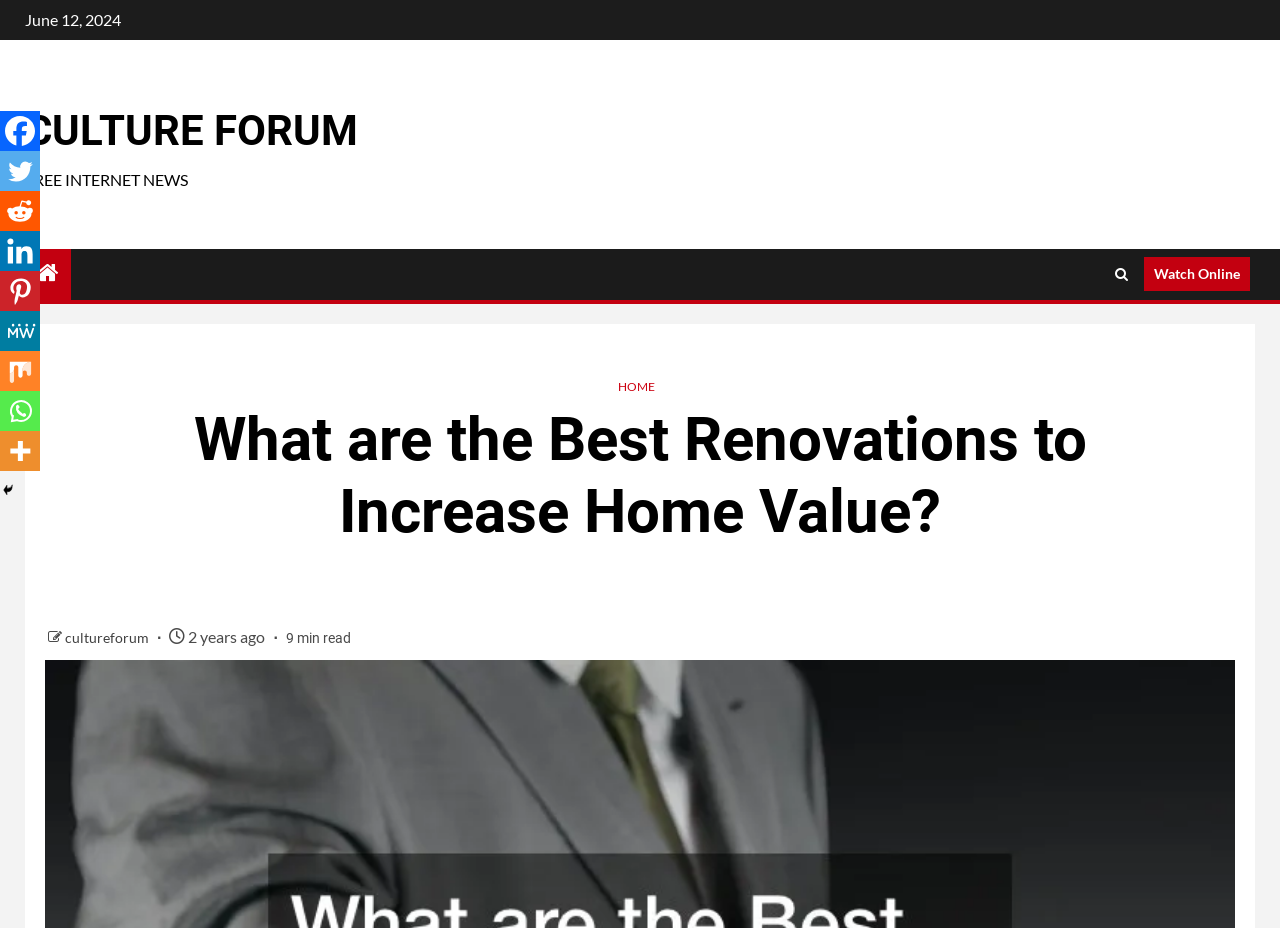Point out the bounding box coordinates of the section to click in order to follow this instruction: "Click on the 'HOME' link".

[0.482, 0.408, 0.511, 0.424]